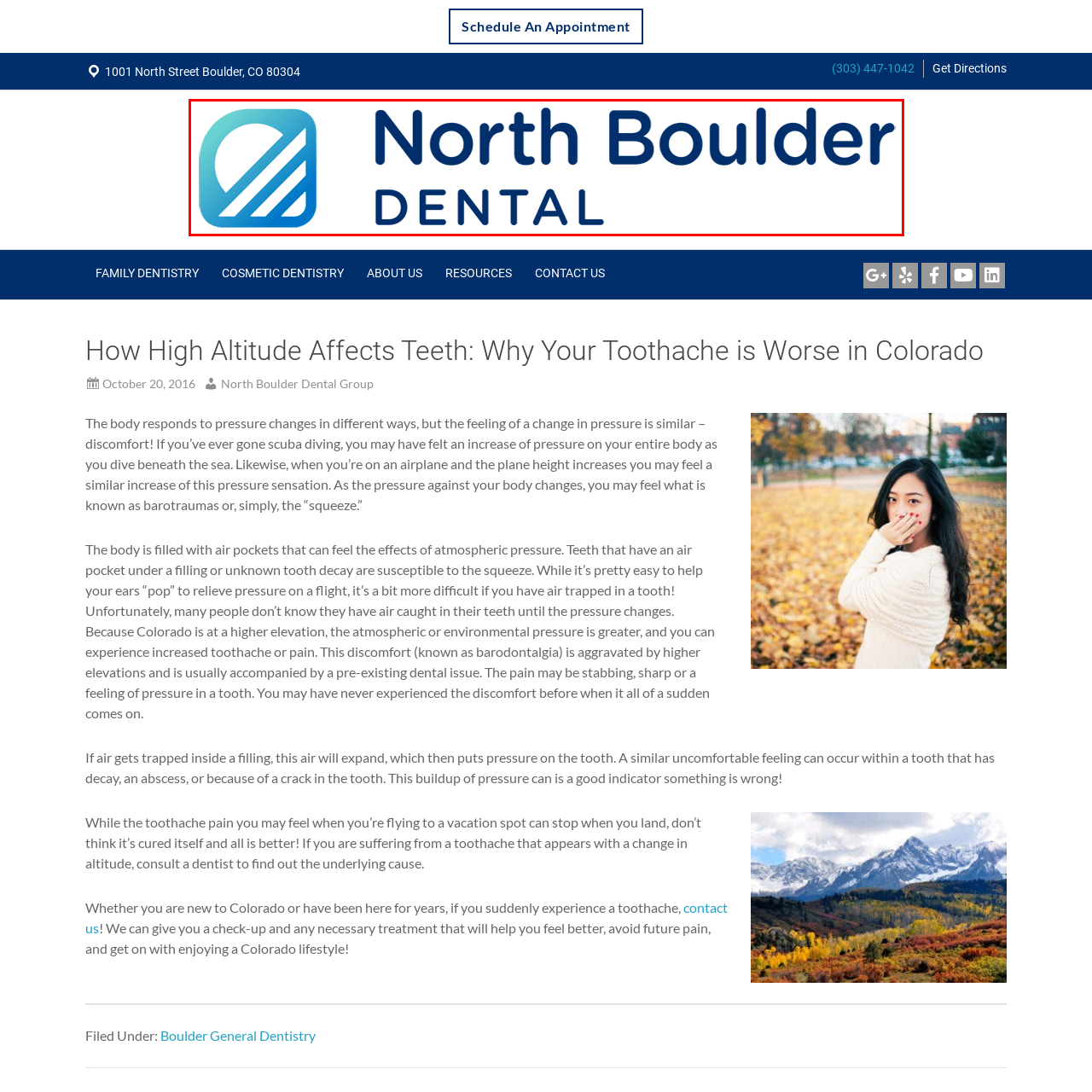What atmosphere does the branding aim to evoke?
Focus on the area within the red boundary in the image and answer the question with one word or a short phrase.

Welcoming